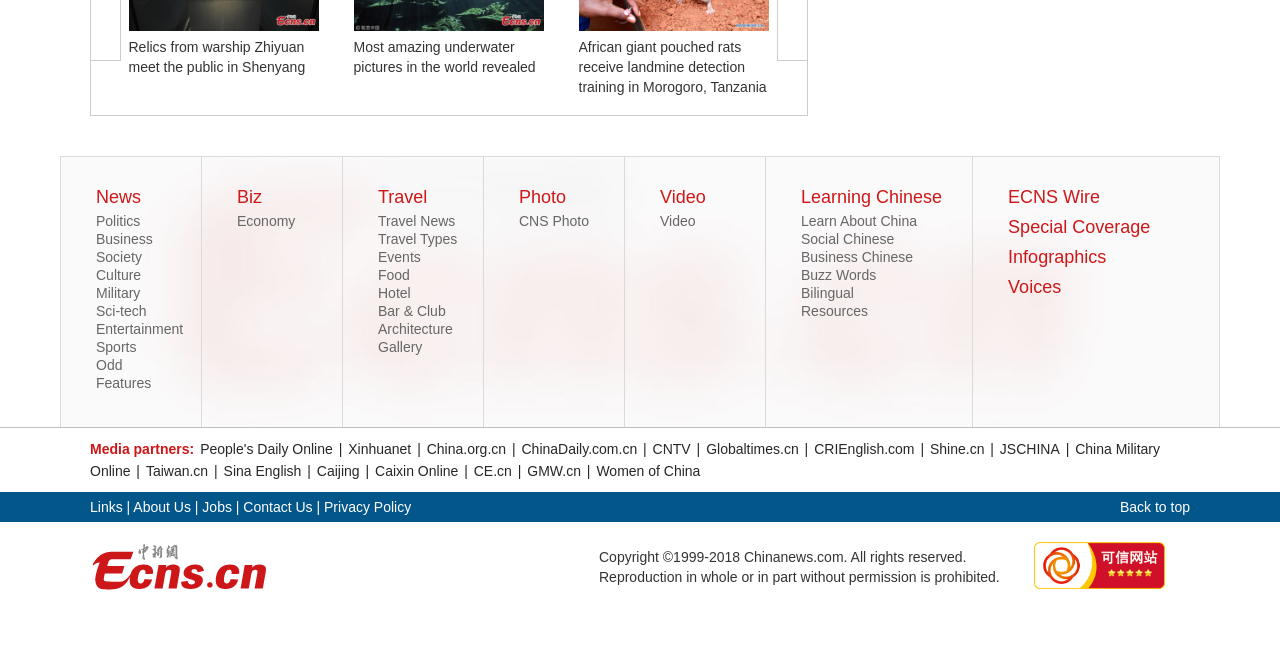Please locate the bounding box coordinates for the element that should be clicked to achieve the following instruction: "Read news about Relics from warship Zhiyuan". Ensure the coordinates are given as four float numbers between 0 and 1, i.e., [left, top, right, bottom].

[0.1, 0.022, 0.249, 0.043]